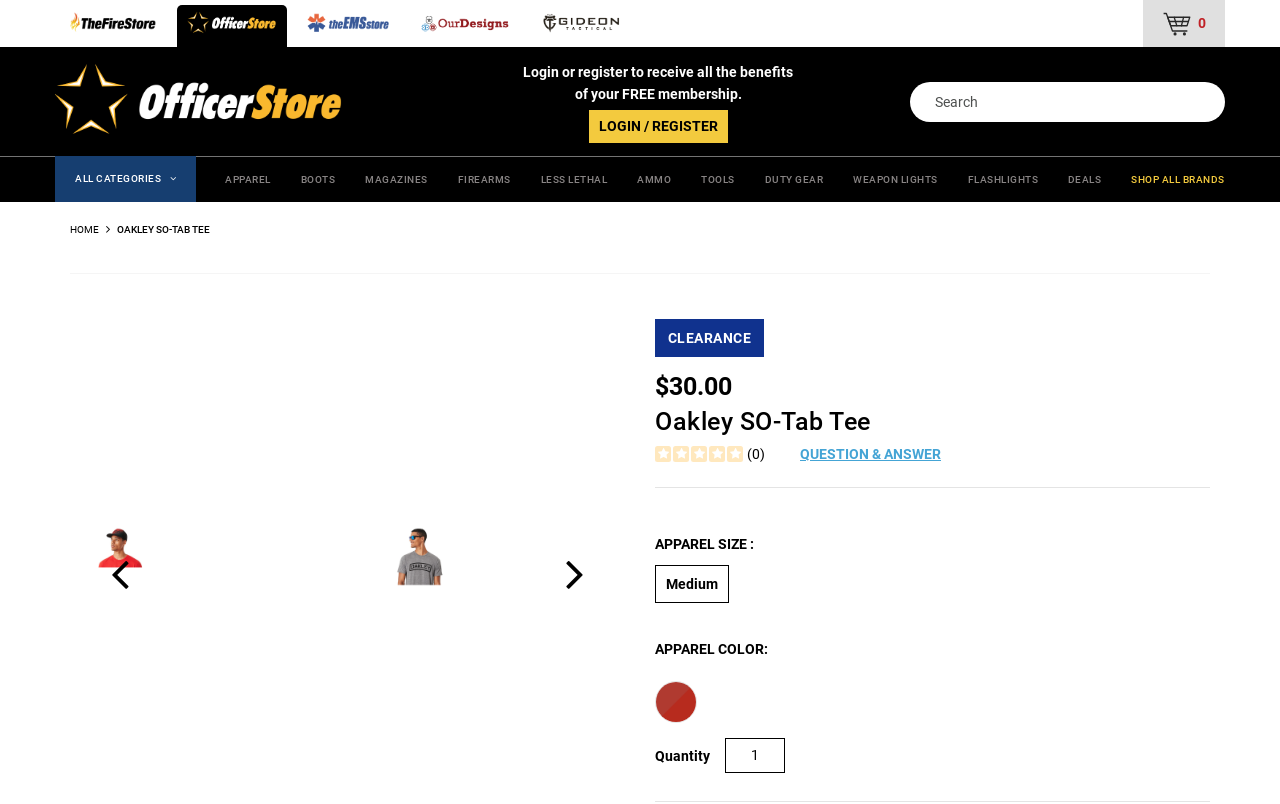Determine the bounding box coordinates for the UI element with the following description: "LOGIN / REGISTER". The coordinates should be four float numbers between 0 and 1, represented as [left, top, right, bottom].

[0.468, 0.147, 0.561, 0.167]